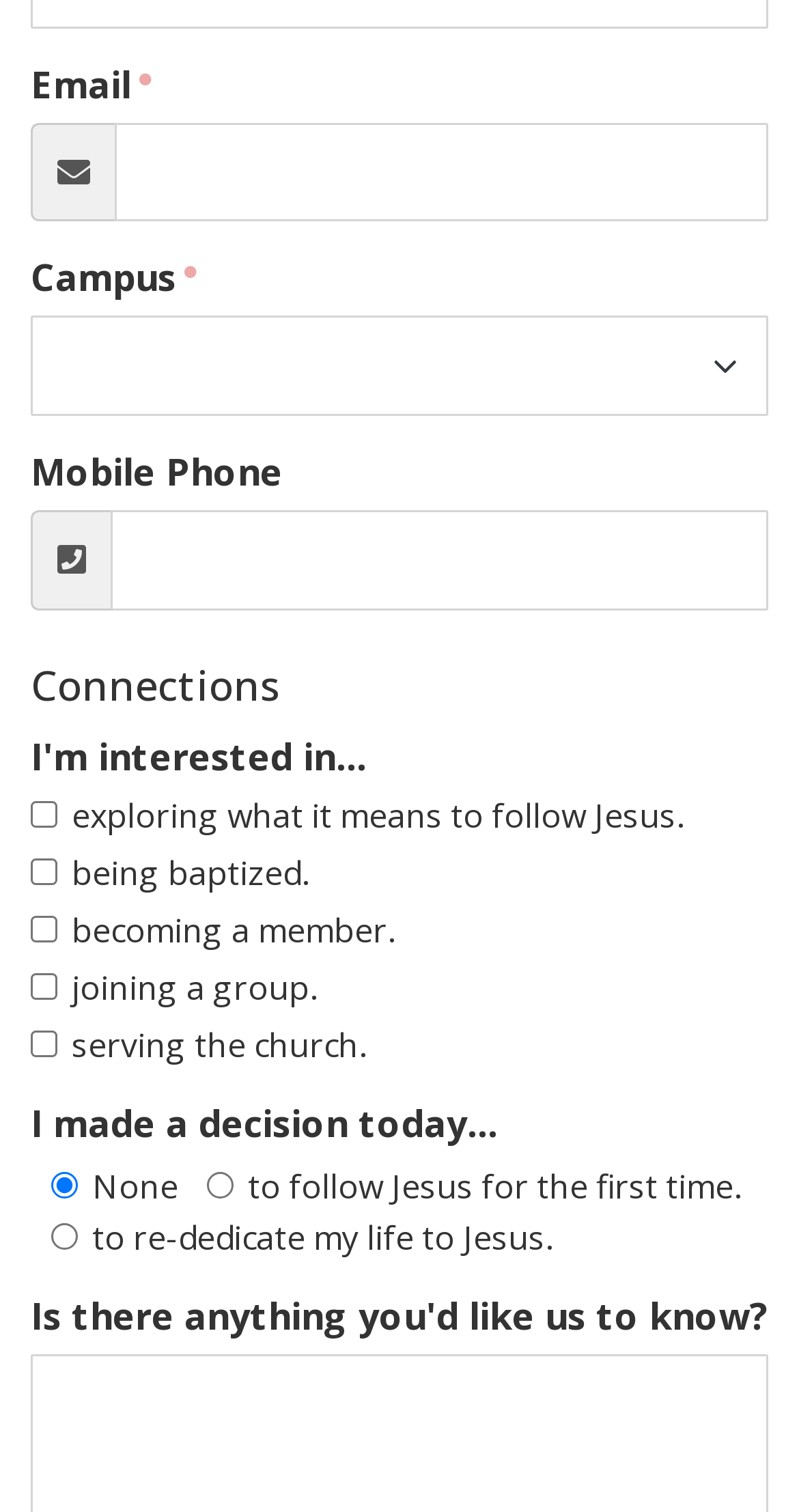Pinpoint the bounding box coordinates of the element that must be clicked to accomplish the following instruction: "Choose None". The coordinates should be in the format of four float numbers between 0 and 1, i.e., [left, top, right, bottom].

[0.064, 0.776, 0.097, 0.793]